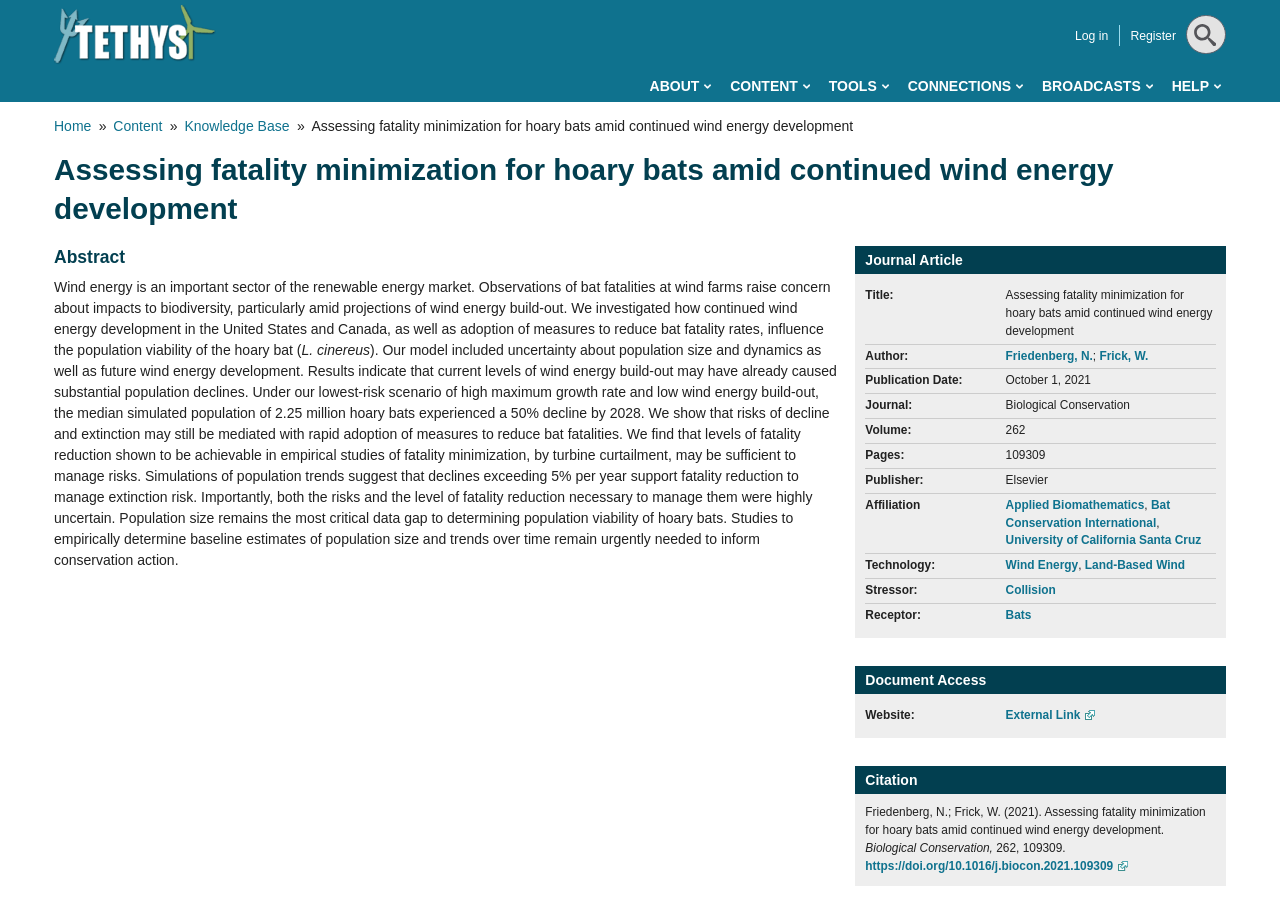What is the publication date of the journal article?
Refer to the image and respond with a one-word or short-phrase answer.

October 1, 2021